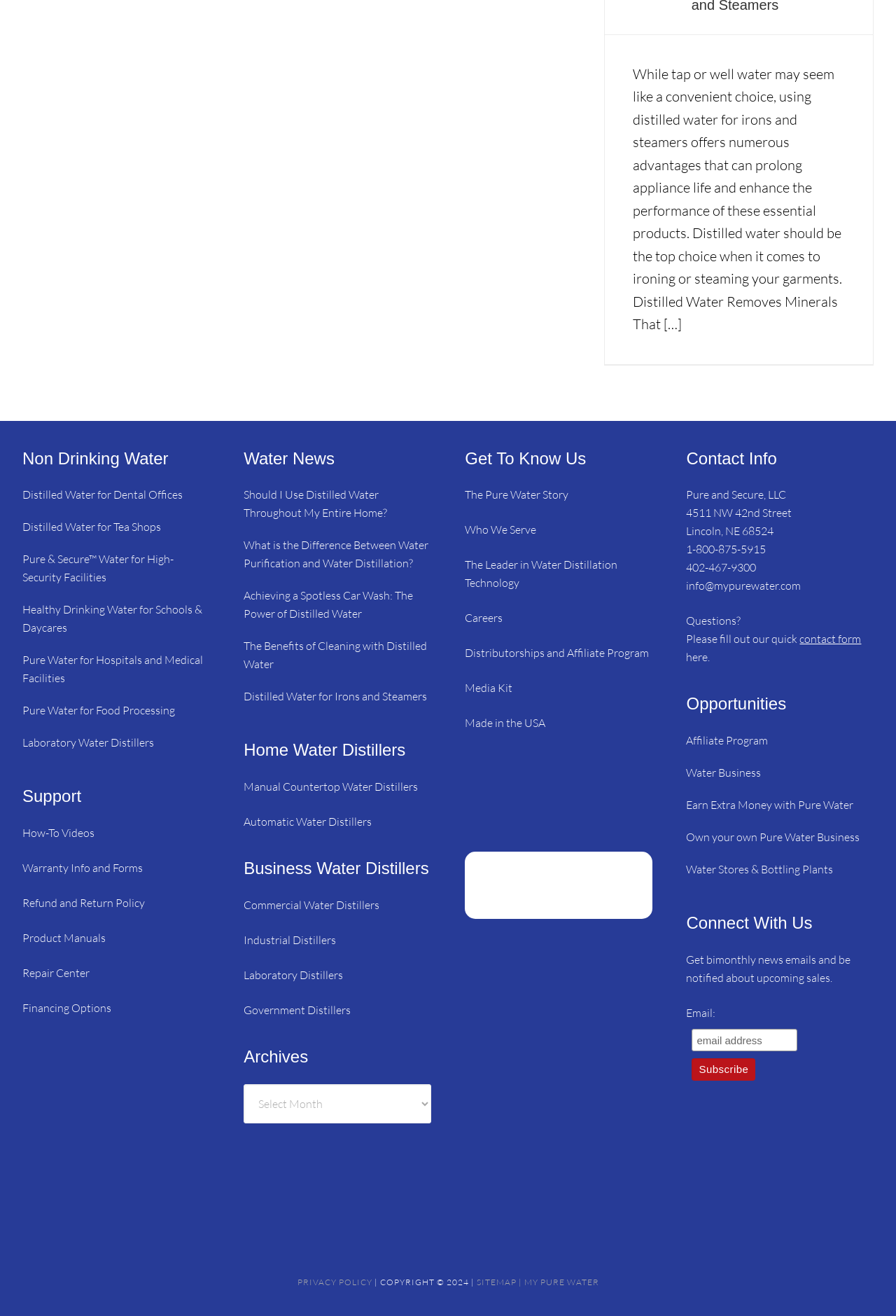Determine the bounding box coordinates of the clickable element to complete this instruction: "Click on 'Subscribe'". Provide the coordinates in the format of four float numbers between 0 and 1, [left, top, right, bottom].

[0.772, 0.804, 0.843, 0.821]